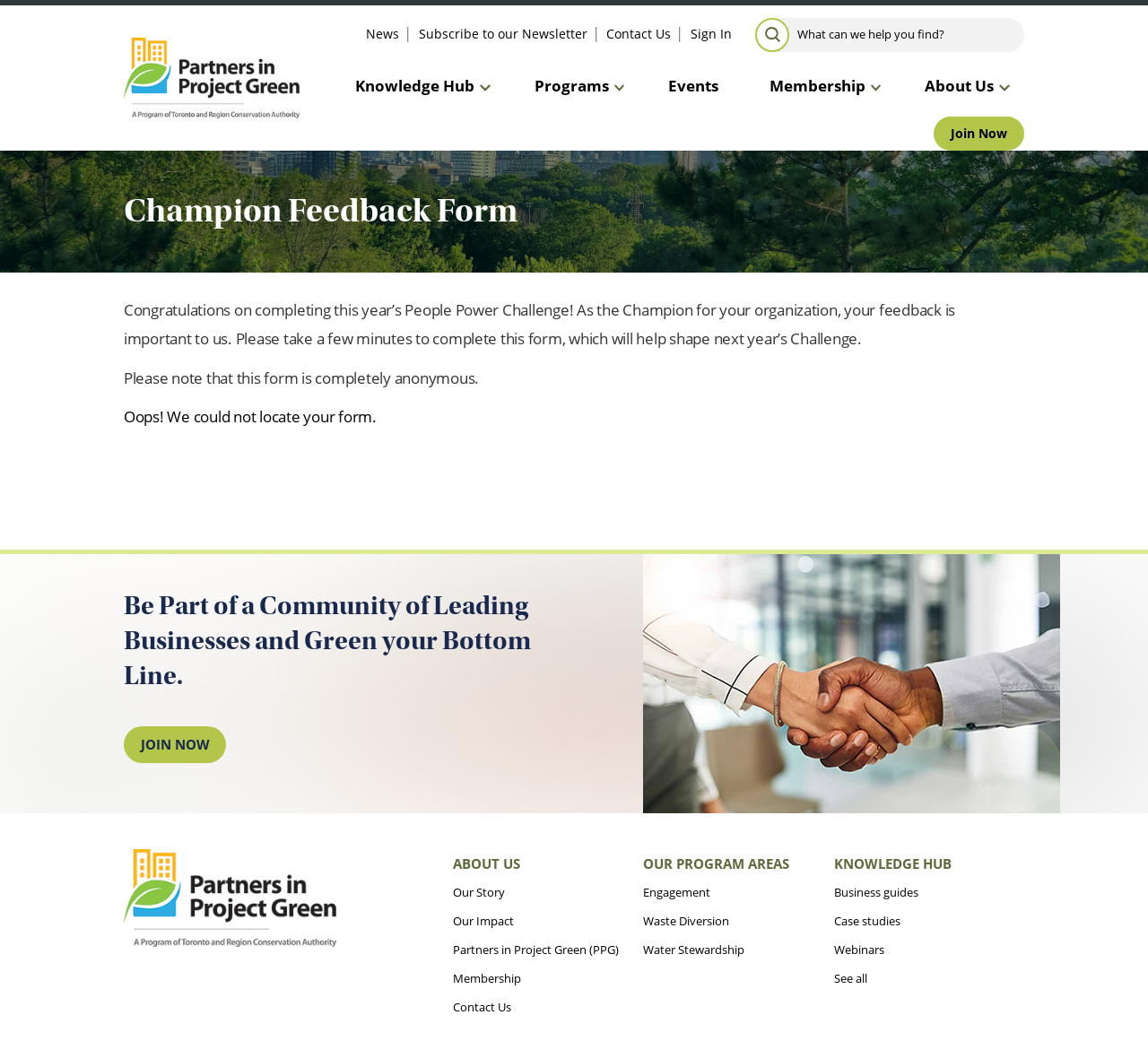Determine the bounding box coordinates of the clickable element to complete this instruction: "Search for something". Provide the coordinates in the format of four float numbers between 0 and 1, [left, top, right, bottom].

[0.658, 0.017, 0.892, 0.05]